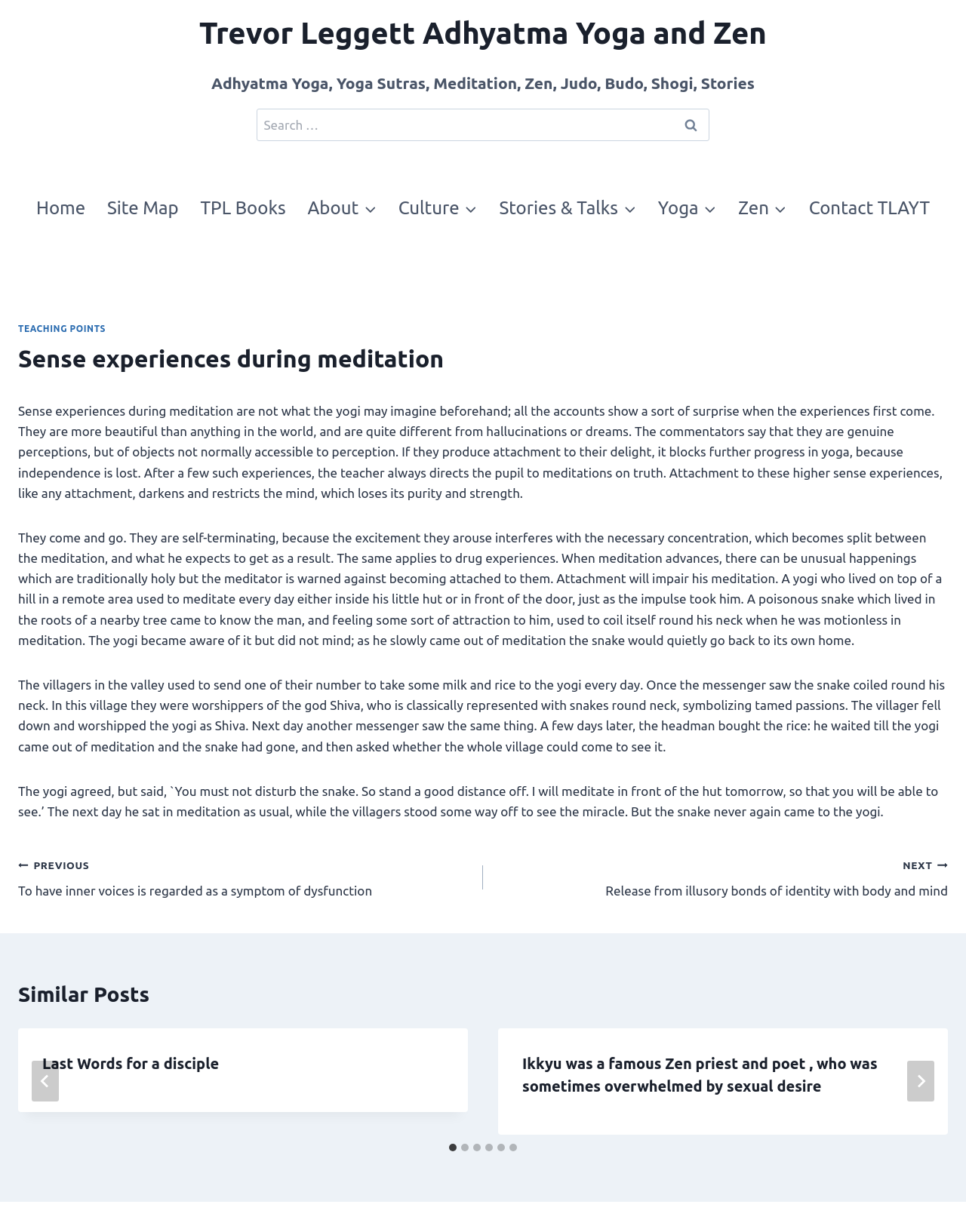Given the element description, predict the bounding box coordinates in the format (top-left x, top-left y, bottom-right x, bottom-right y). Make sure all values are between 0 and 1. Here is the element description: Contact TLAYT

[0.826, 0.155, 0.974, 0.183]